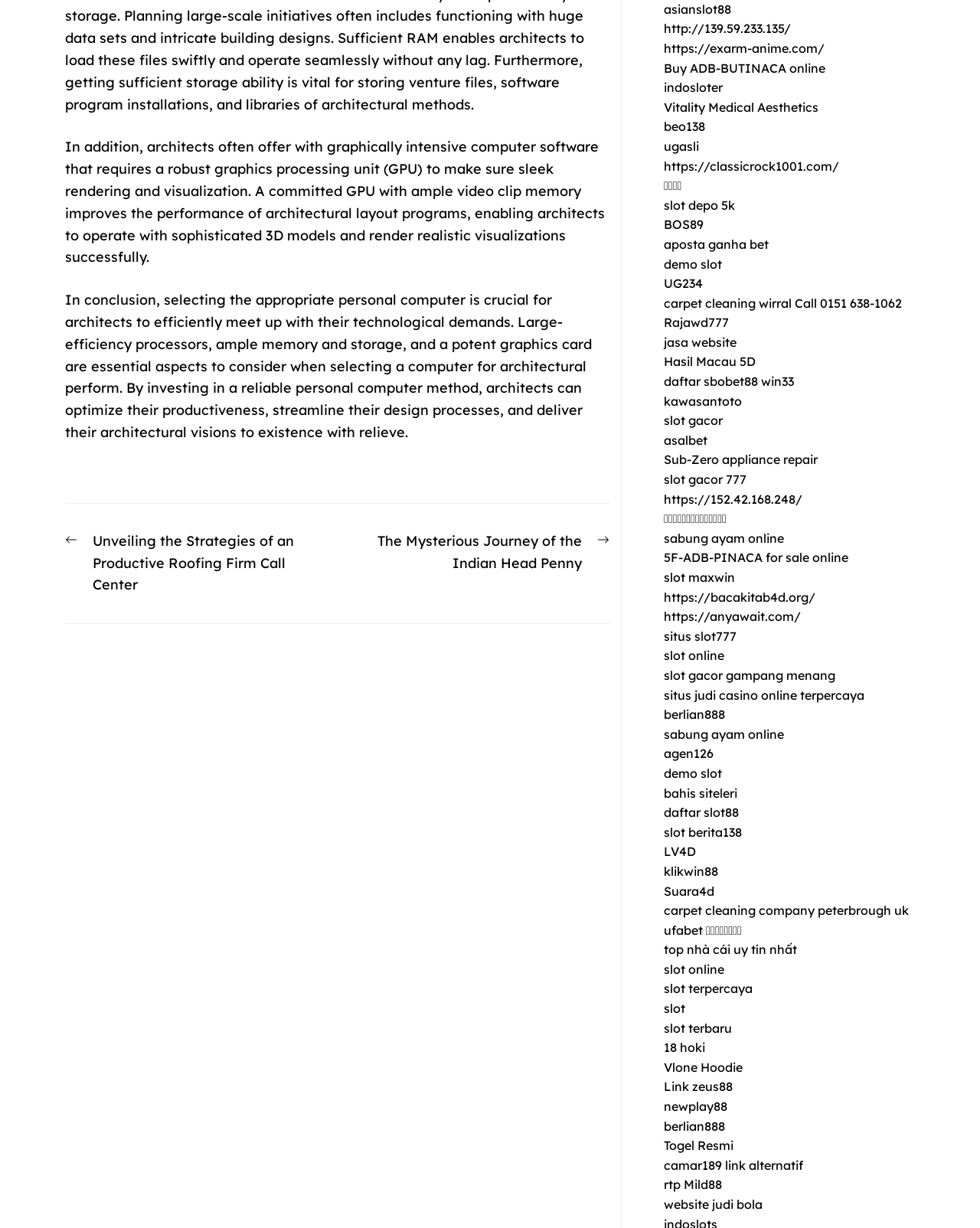What is the main theme of the external links?
Please craft a detailed and exhaustive response to the question.

After analyzing the external links, I noticed that most of them appear to be related to online gaming, betting, and casinos, with some links to other miscellaneous topics.